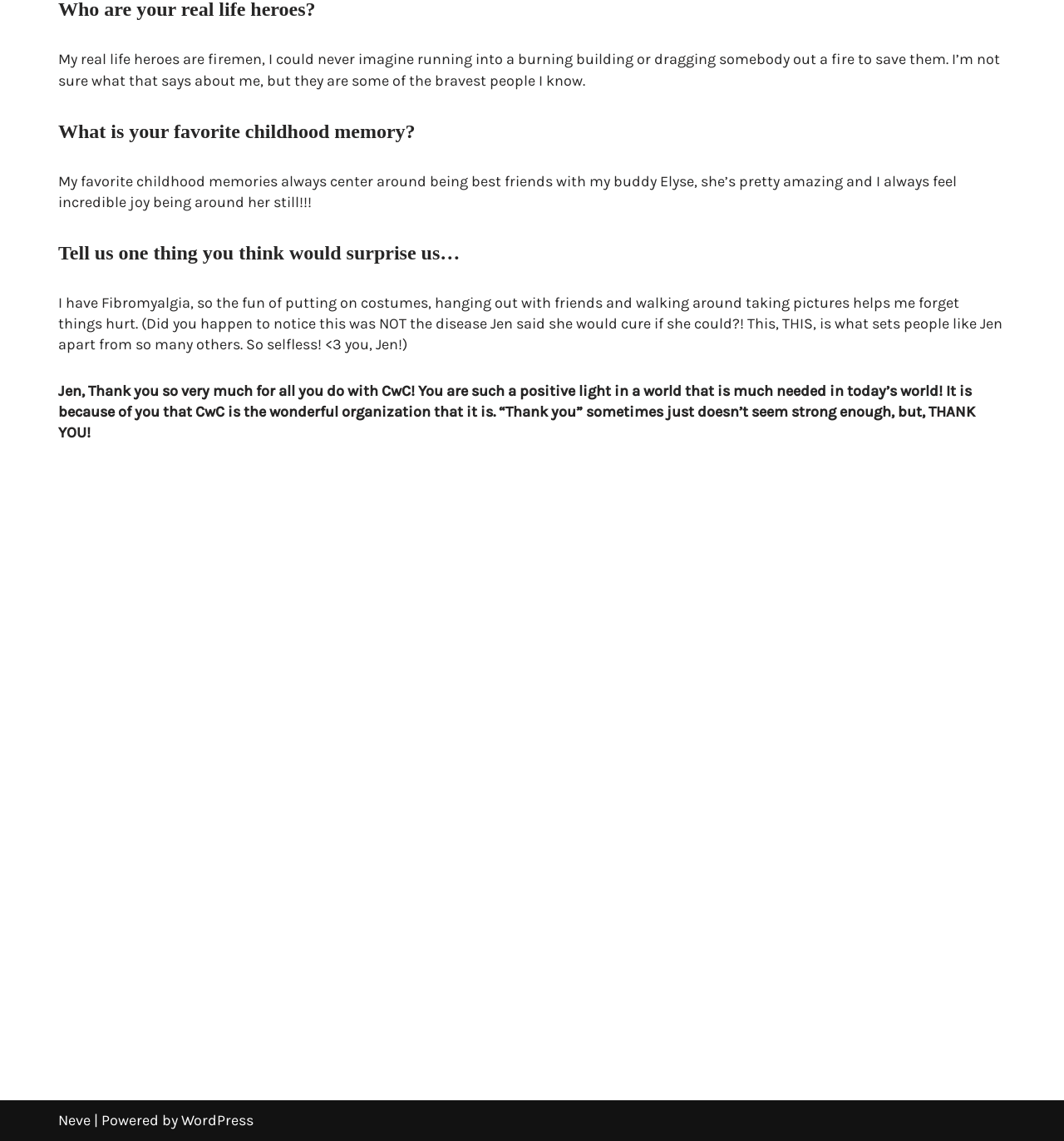Please provide a detailed answer to the question below by examining the image:
What is the platform used to power the website?

I determined the answer by examining the link element with the content 'WordPress' which is located at [0.17, 0.974, 0.238, 0.99]. This link suggests that the website is powered by WordPress.